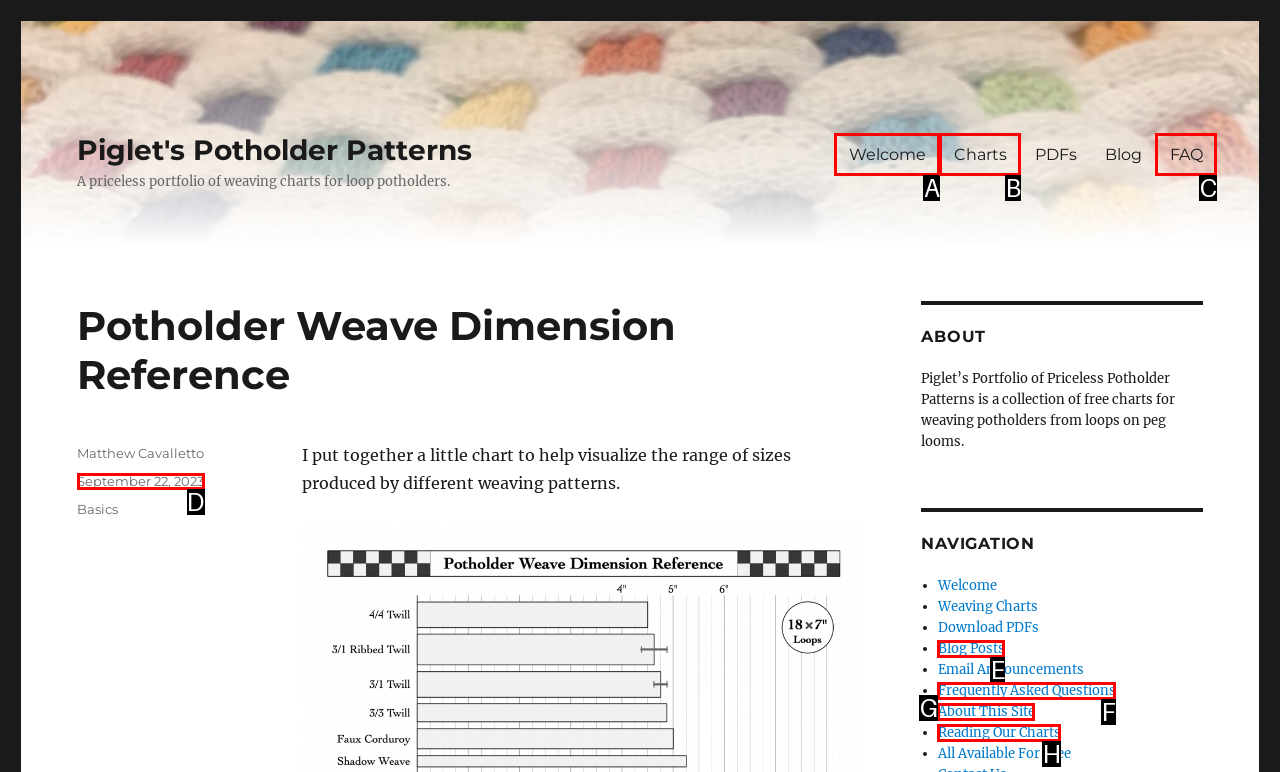Match the HTML element to the description: September 22, 2023February 28, 2024. Answer with the letter of the correct option from the provided choices.

D